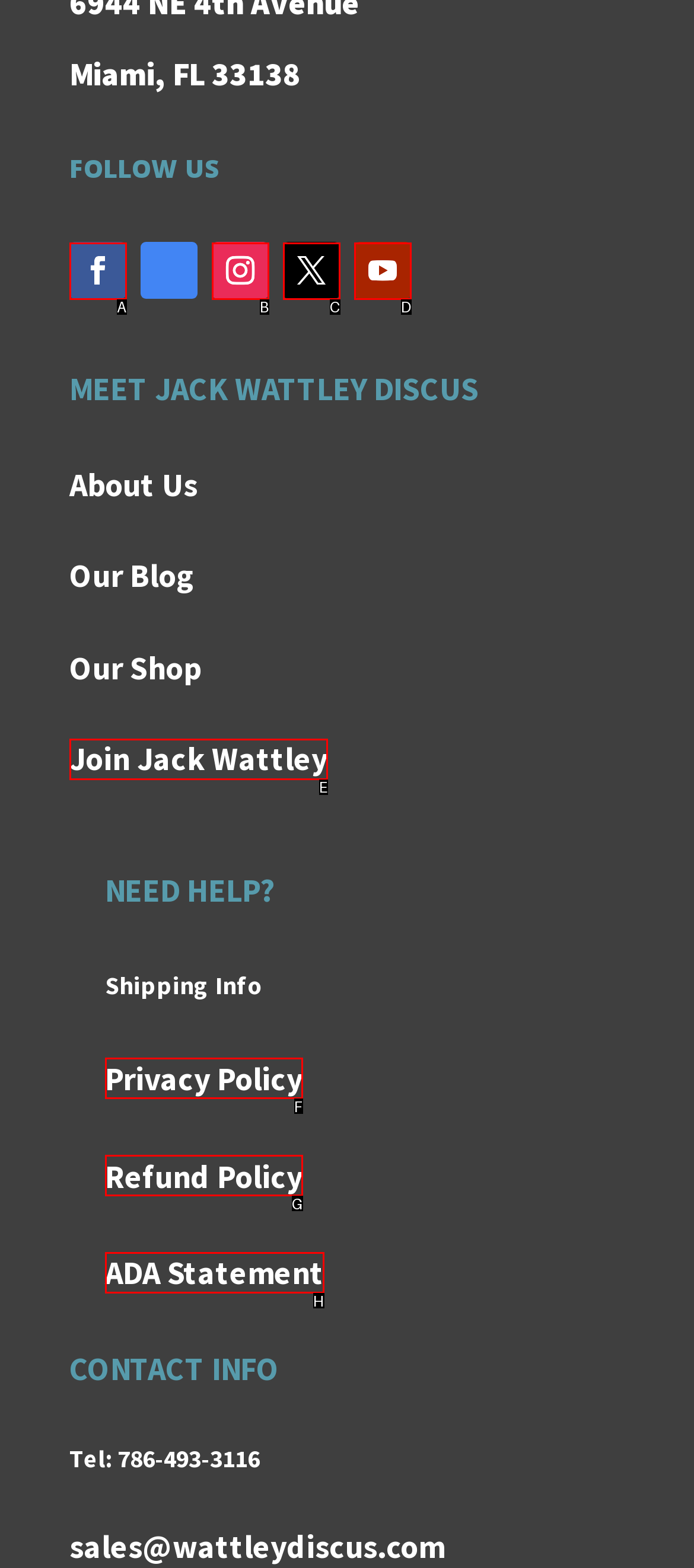Identify the letter of the UI element that corresponds to: Follow
Respond with the letter of the option directly.

B